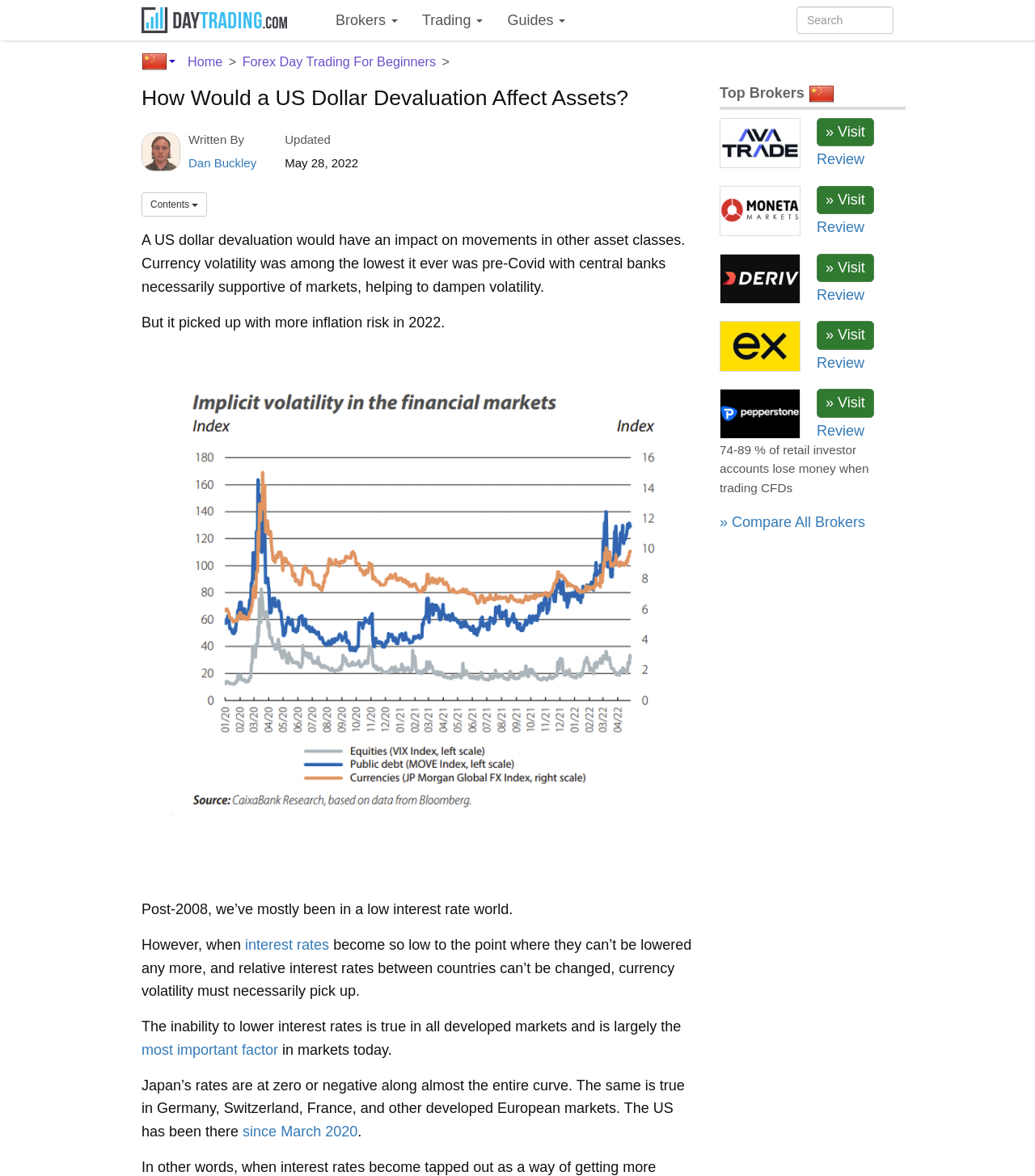What is the purpose of the 'Contents' button?
Answer the question with a single word or phrase, referring to the image.

To show the table of contents